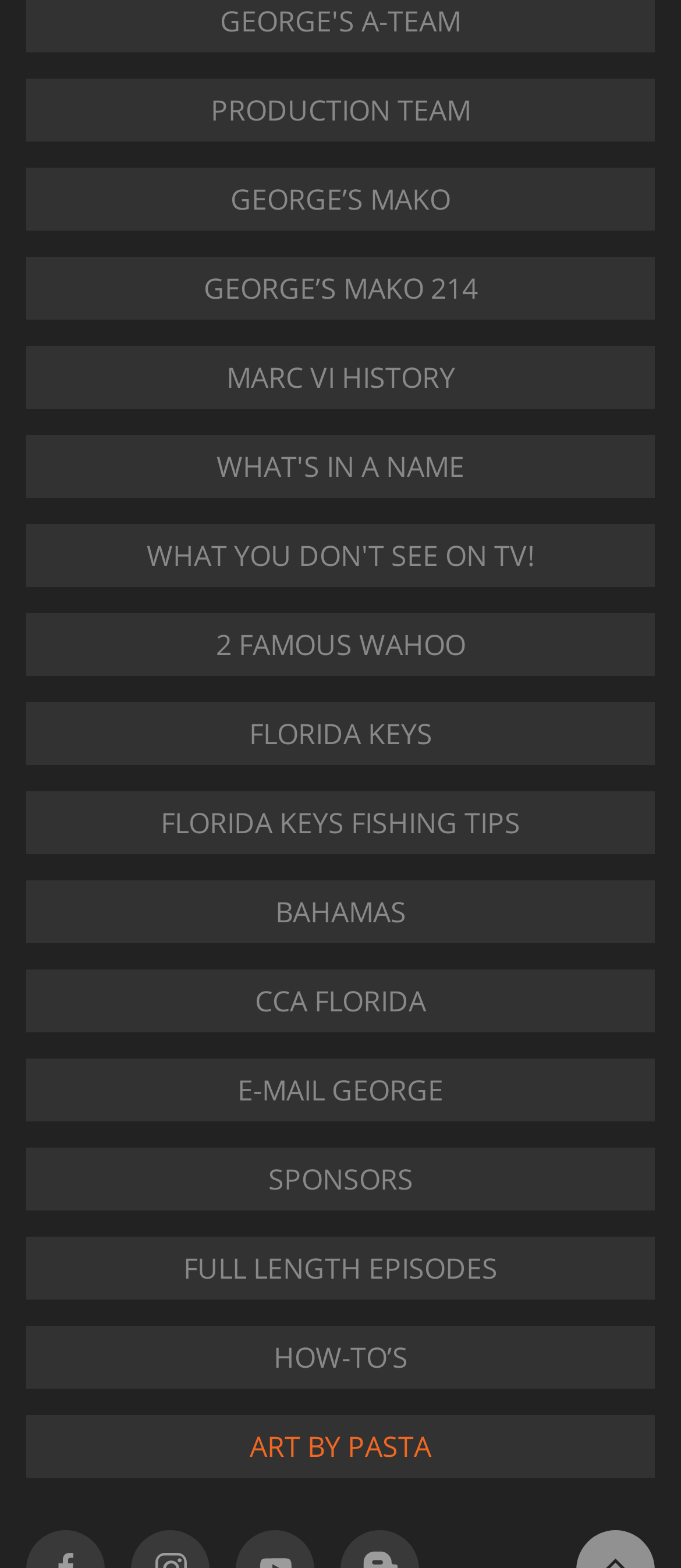For the given element description George’s Mako 214, determine the bounding box coordinates of the UI element. The coordinates should follow the format (top-left x, top-left y, bottom-right x, bottom-right y) and be within the range of 0 to 1.

[0.038, 0.164, 0.962, 0.204]